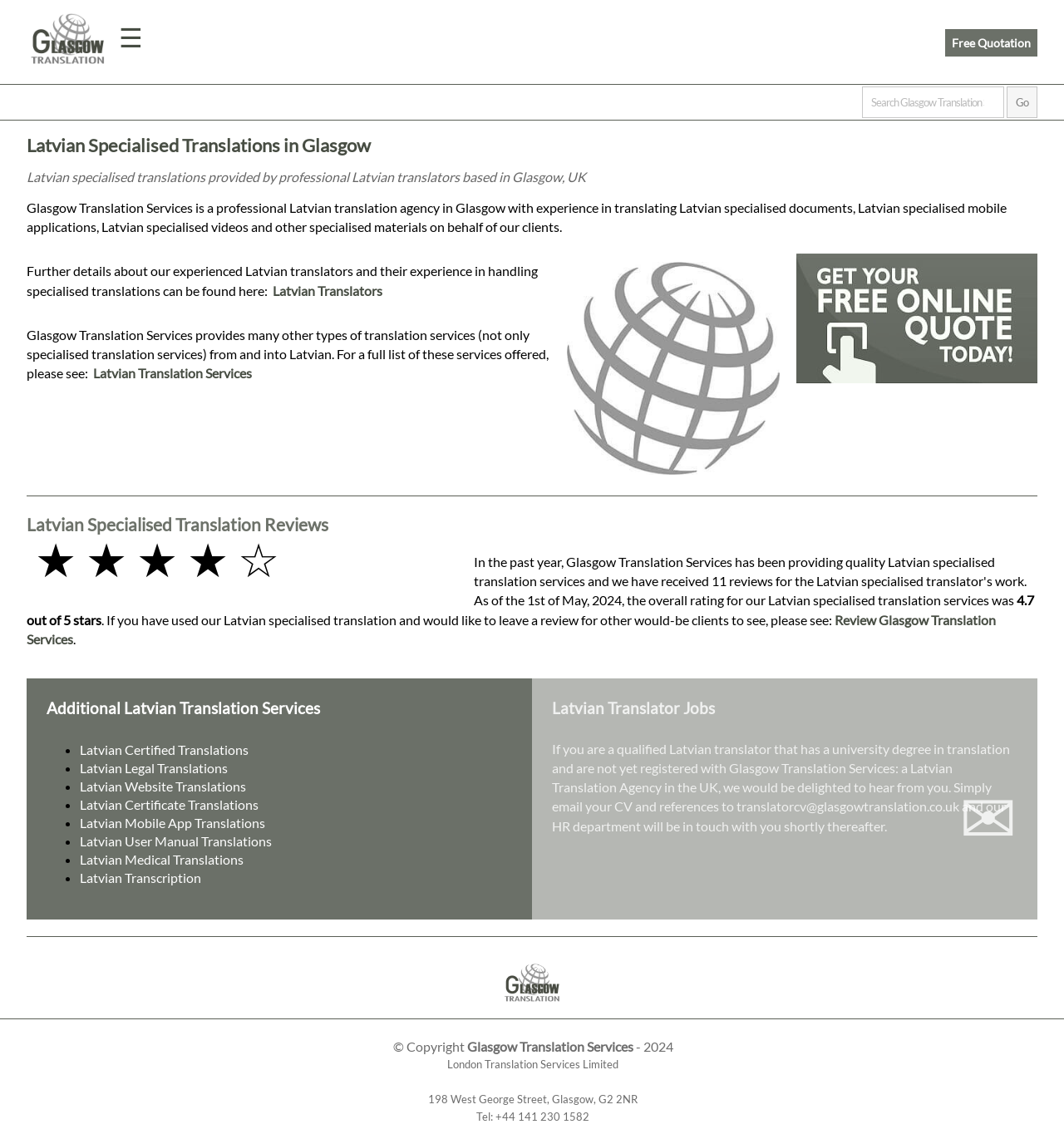Based on the image, provide a detailed response to the question:
How can I contact the agency?

I found the answer by looking at the bottom of the webpage, where the contact information is displayed. I saw an email address and a phone number, which can be used to contact the agency.